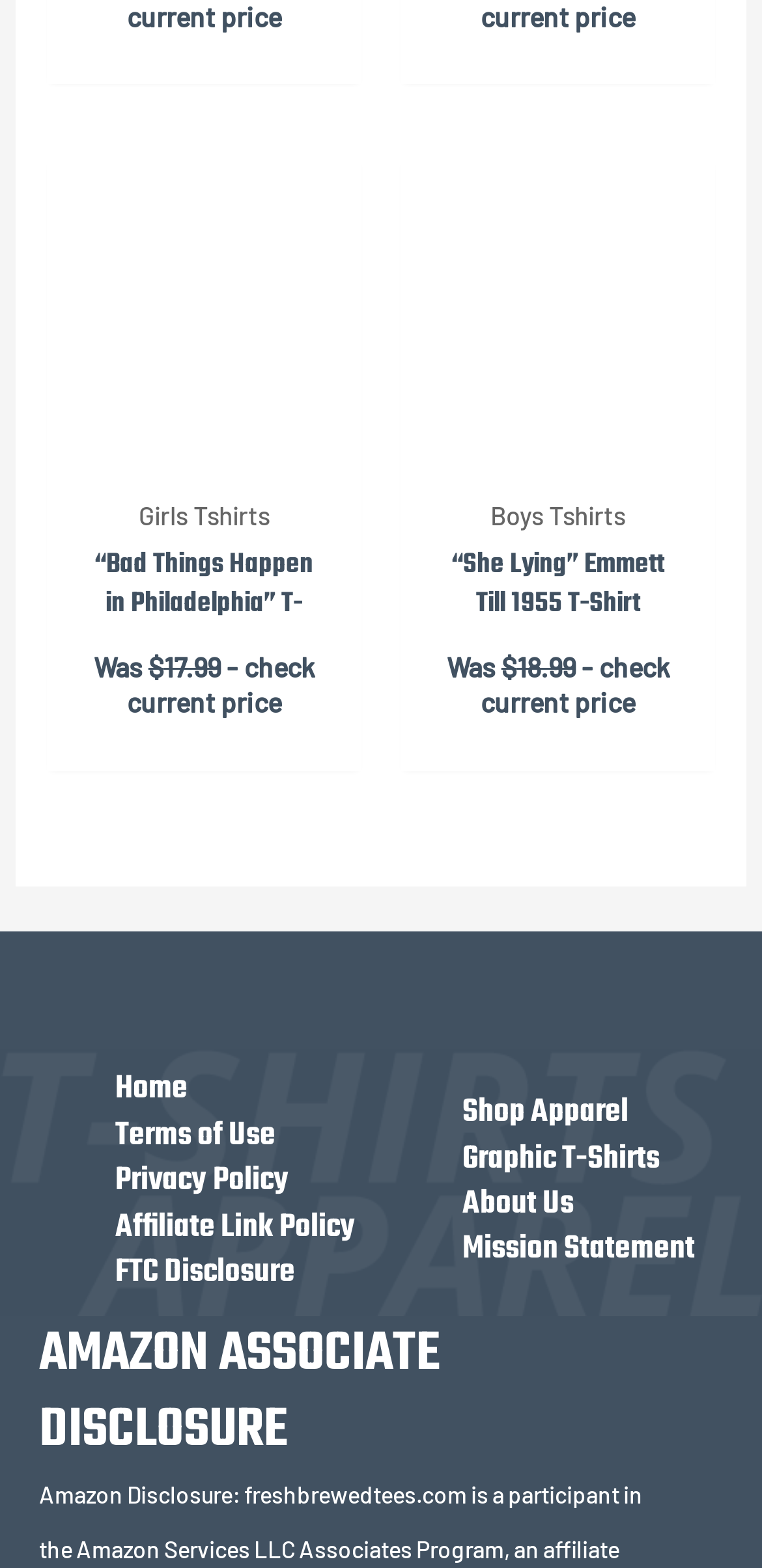From the element description Shop Apparel, predict the bounding box coordinates of the UI element. The coordinates must be specified in the format (top-left x, top-left y, bottom-right x, bottom-right y) and should be within the 0 to 1 range.

[0.606, 0.694, 0.824, 0.726]